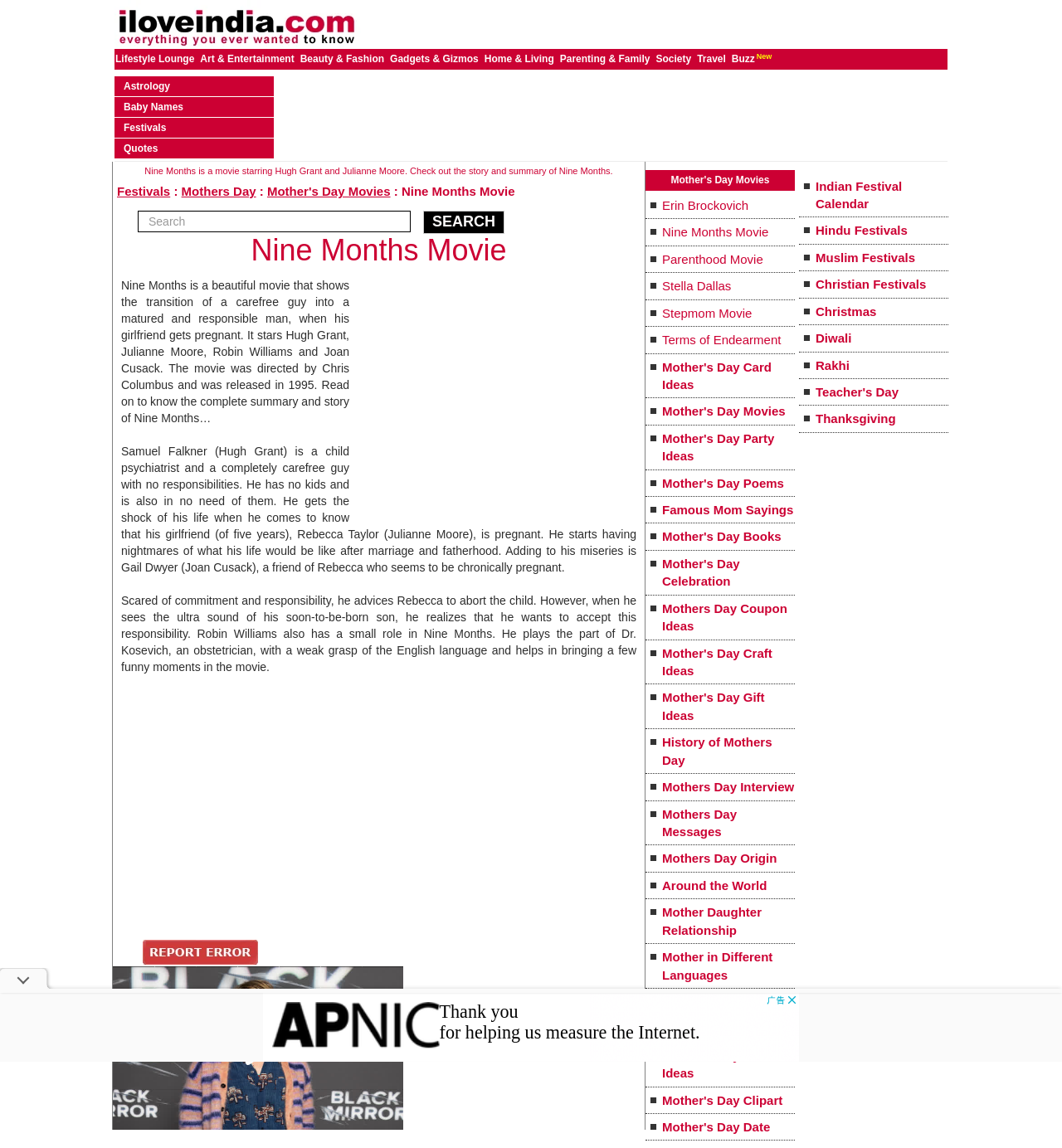Refer to the screenshot and answer the following question in detail:
Who plays the role of Dr. Kosevich in the movie?

The answer can be found in the static text 'Robin Williams also has a small role in Nine Months. He plays the part of Dr. Kosevich, an obstetrician, with a weak grasp of the English language and helps in bringing a few funny moments in the movie.' at coordinates [0.114, 0.517, 0.599, 0.587].